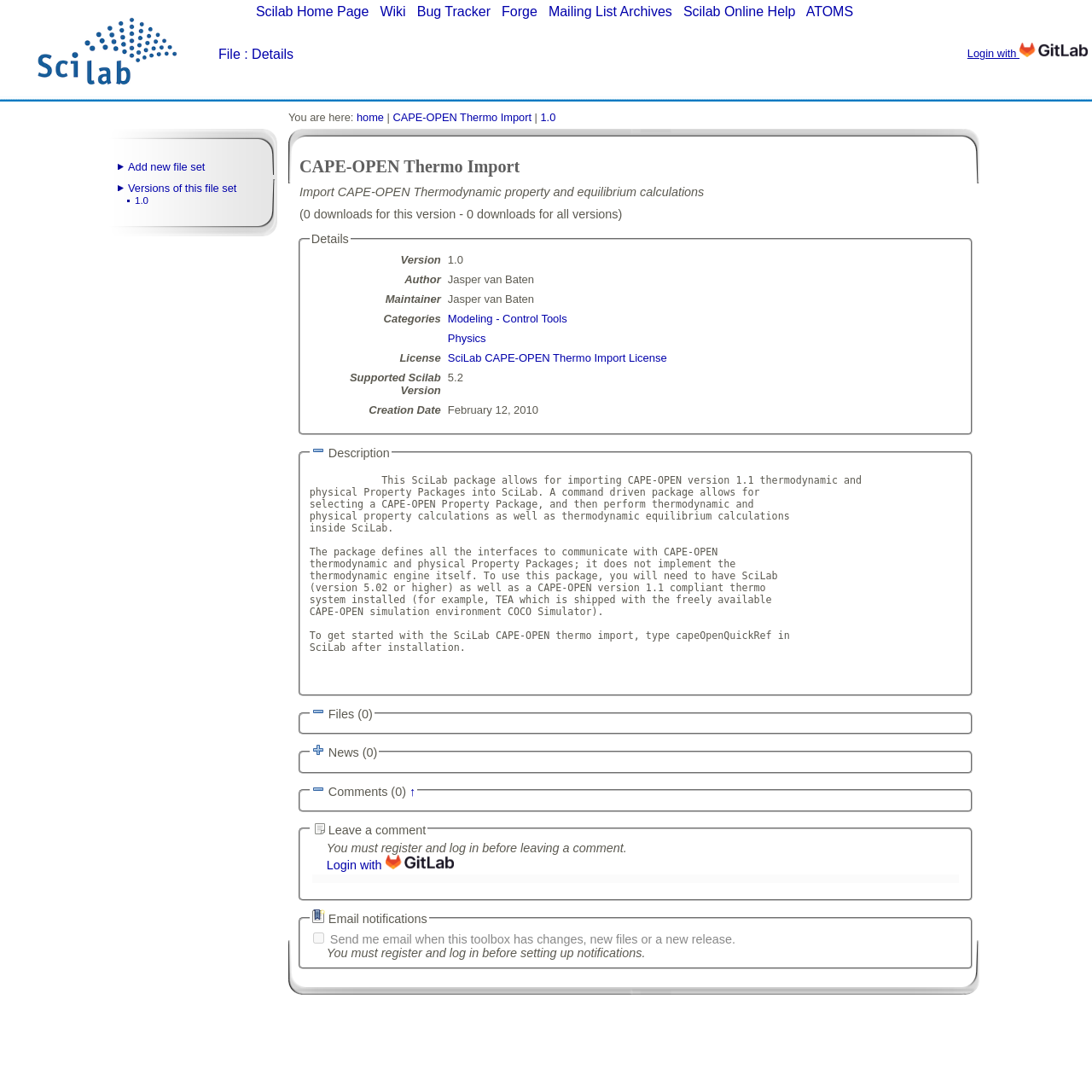What is required to use this package?
Refer to the image and give a detailed answer to the question.

I read the description of the package, which states that 'to use this package, you will need to have SciLab (version 5.02 or higher) as well as a CAPE-OPEN version 1.1 compliant thermo system installed'. This suggests that both SciLab and a compatible thermo system are required to use the package.